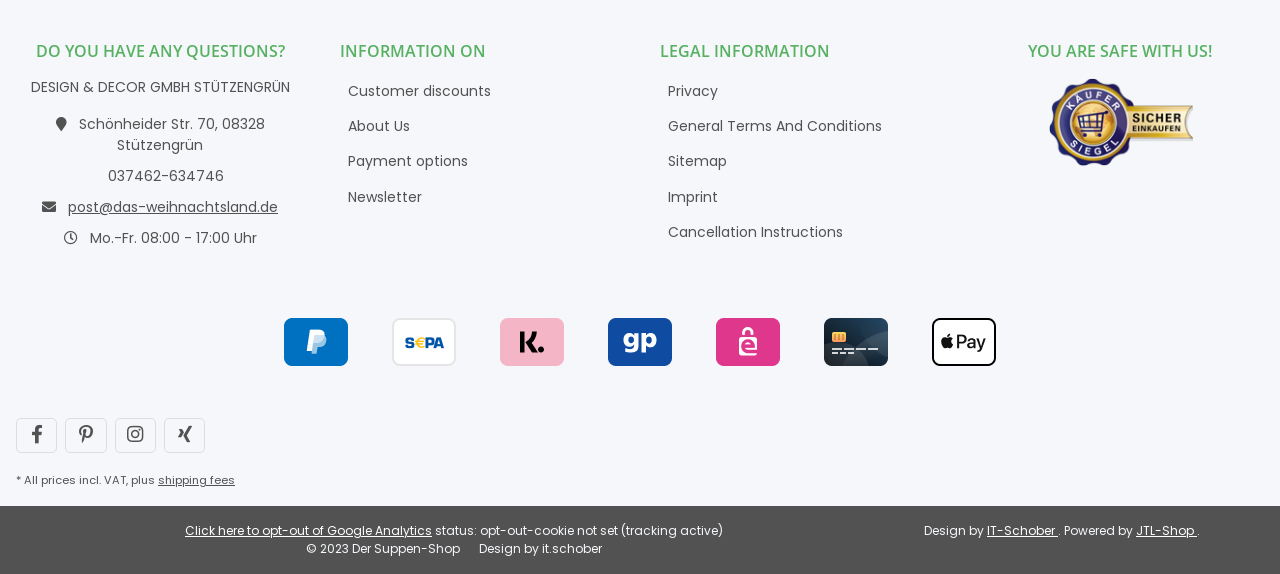What is the name of the online shop?
Look at the image and answer with only one word or phrase.

Der Suppen-Shop